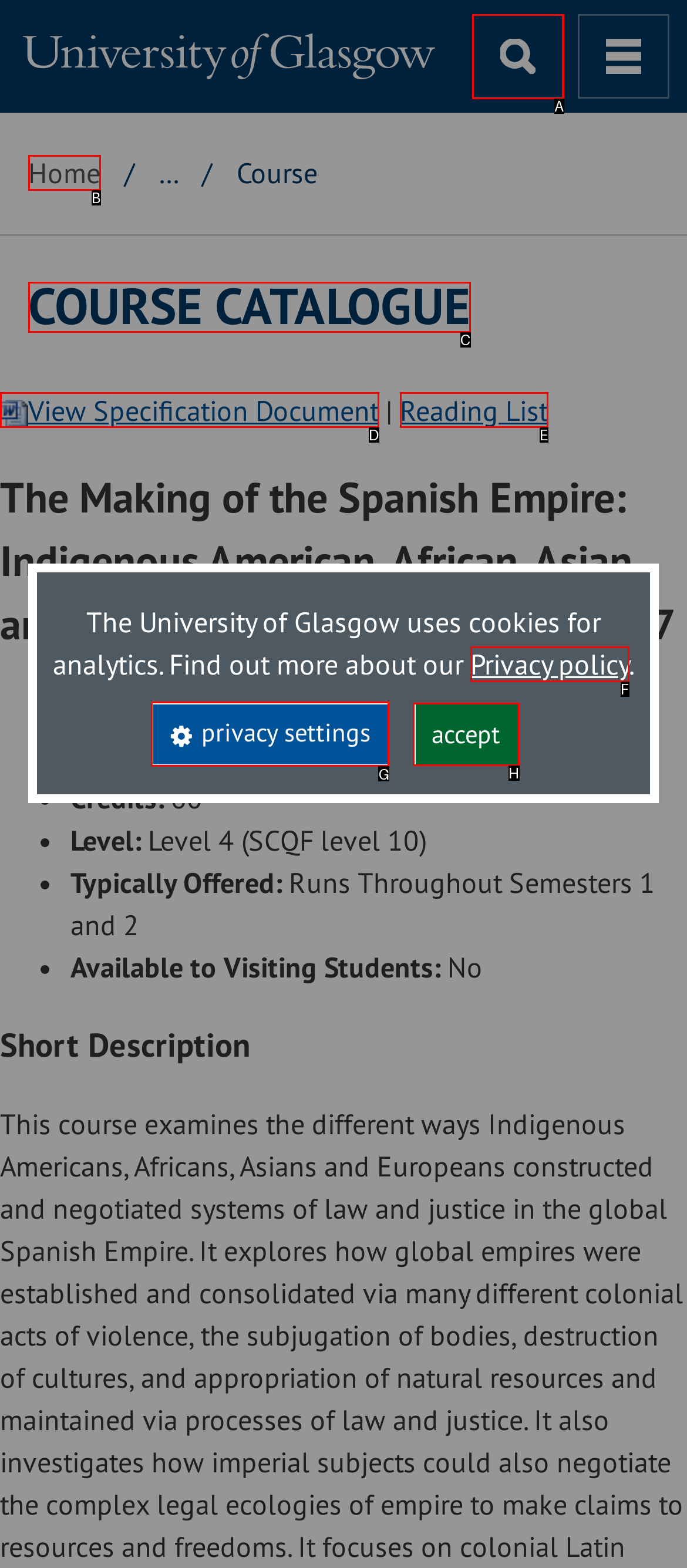From the description: Privacy policy, identify the option that best matches and reply with the letter of that option directly.

F